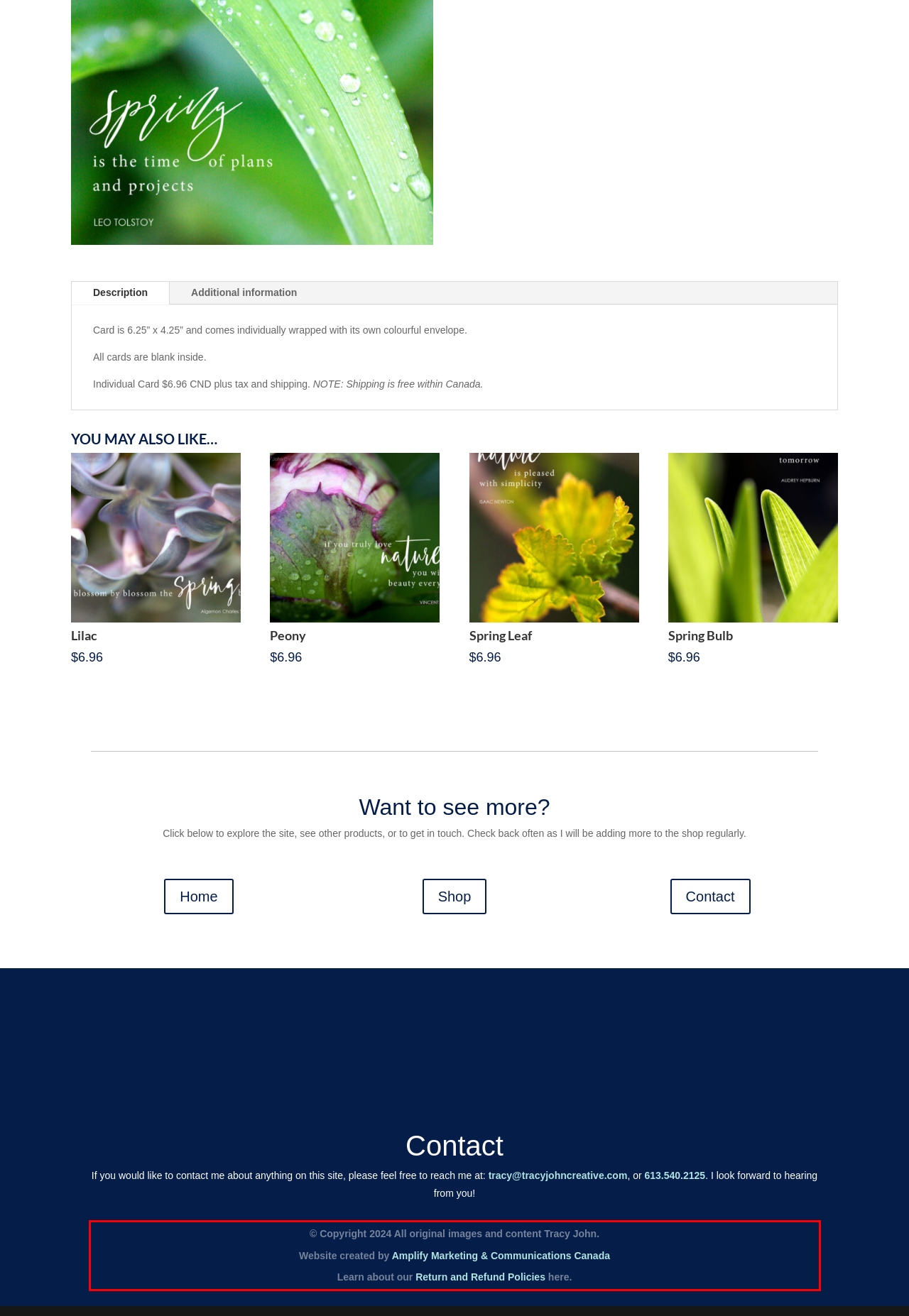Identify the text within the red bounding box on the webpage screenshot and generate the extracted text content.

© Copyright 2024 All original images and content Tracy John. Website created by Amplify Marketing & Communications Canada Learn about our Return and Refund Policies here.